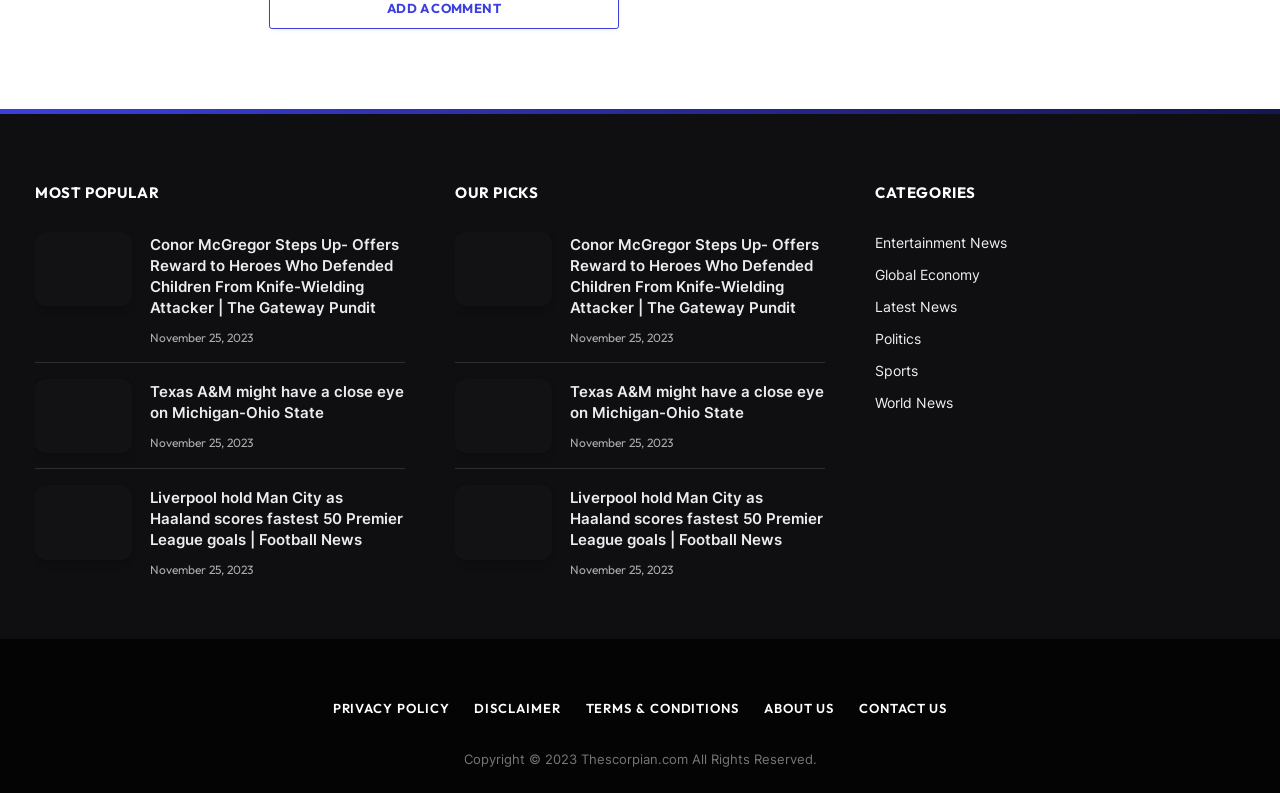How many categories are listed?
Using the image, elaborate on the answer with as much detail as possible.

There are 6 categories listed, which are 'Entertainment News', 'Global Economy', 'Latest News', 'Politics', 'Sports', and 'World News', as shown under the 'CATEGORIES' heading.